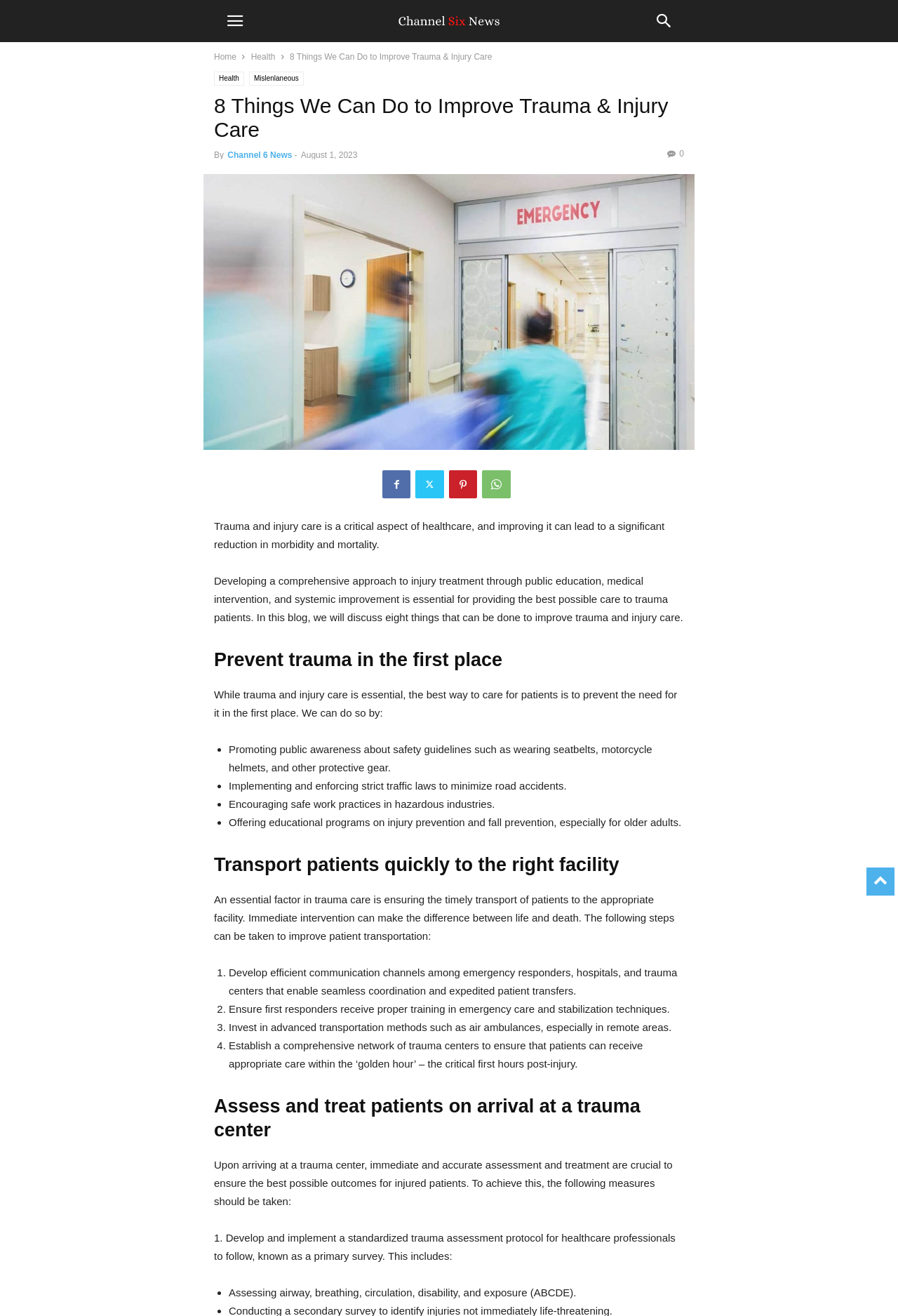Determine the bounding box coordinates of the target area to click to execute the following instruction: "Click the 'to-top' link."

[0.965, 0.659, 0.996, 0.671]